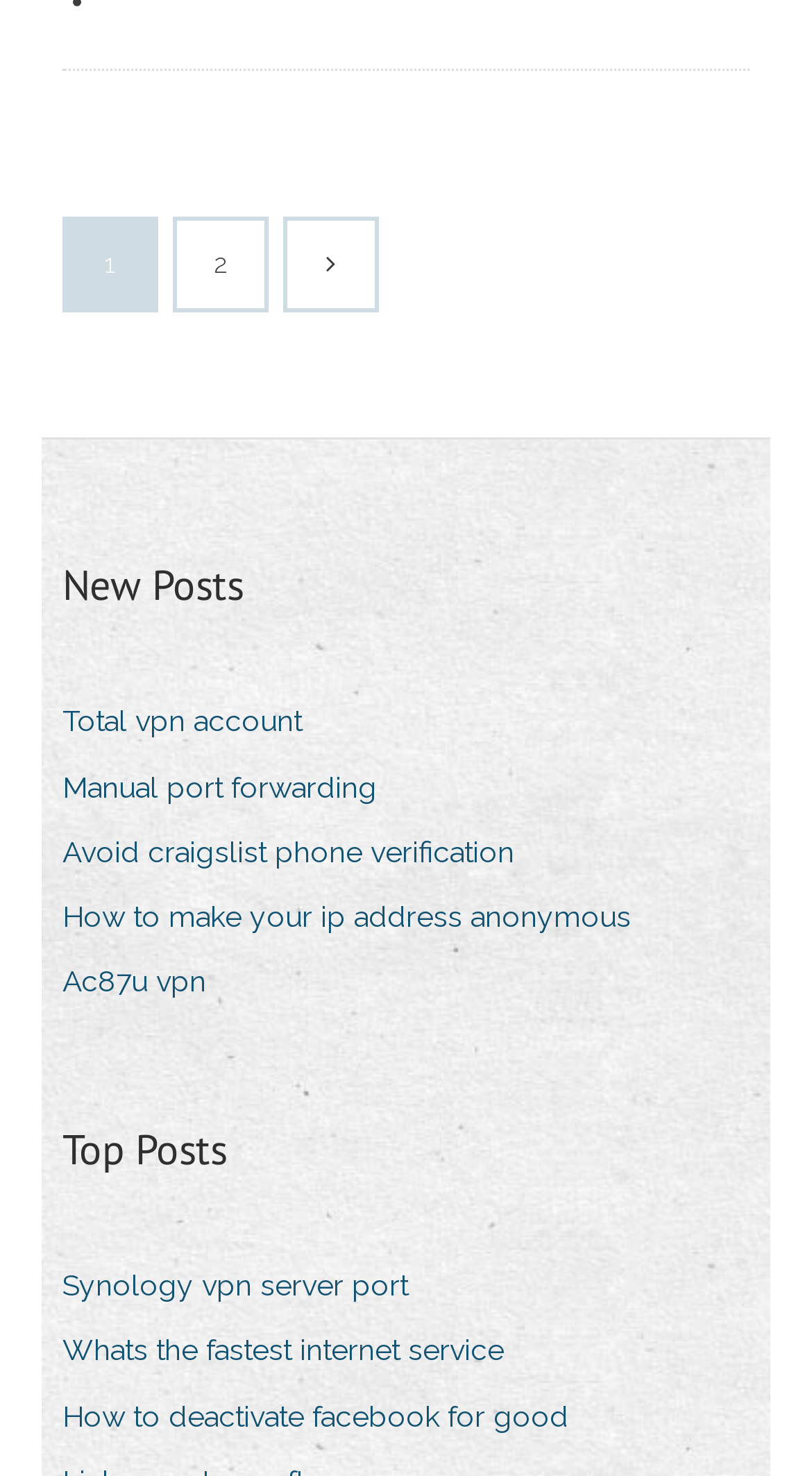Find the bounding box coordinates of the element I should click to carry out the following instruction: "View the 'Total vpn account' post".

[0.077, 0.47, 0.41, 0.509]